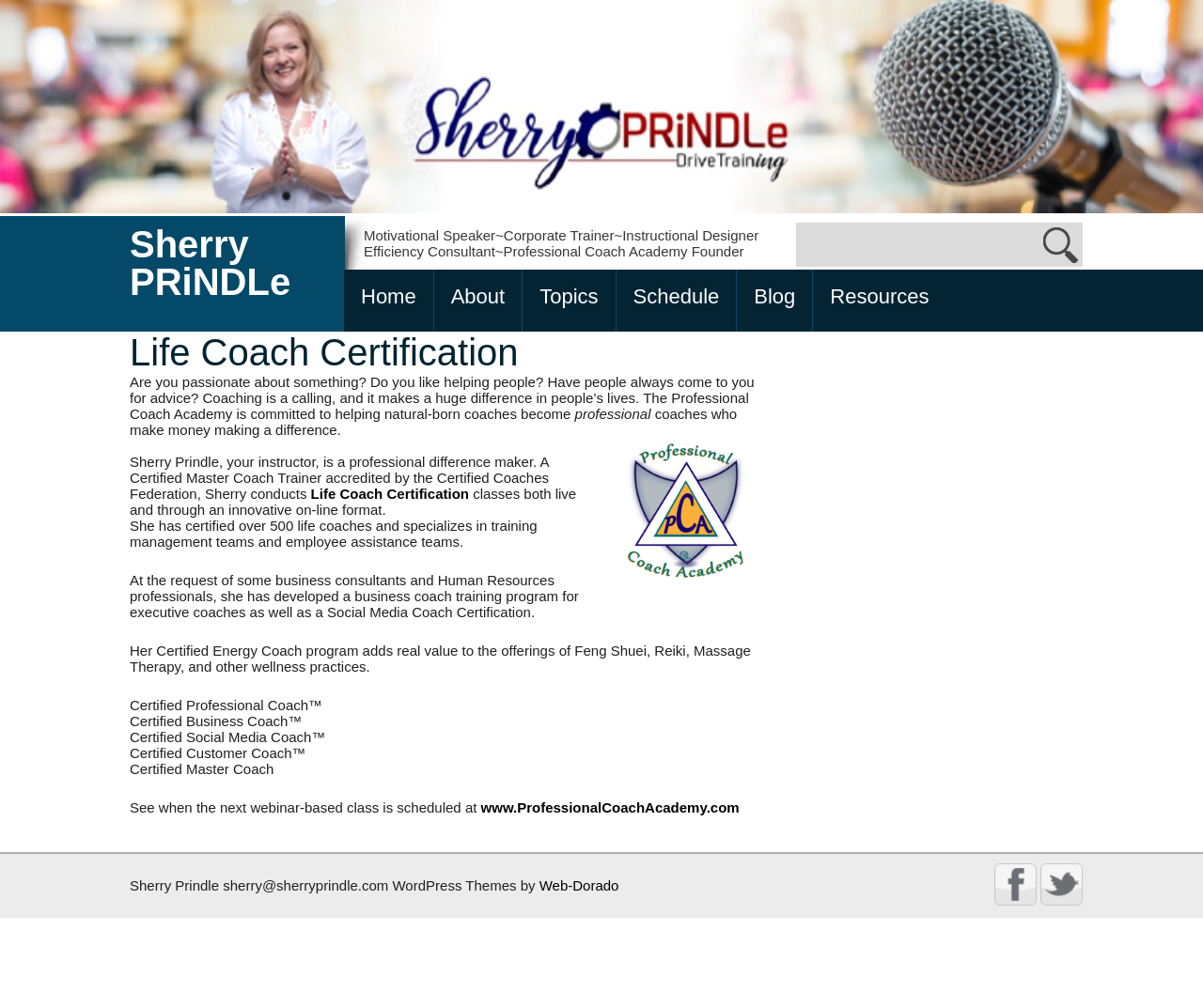Find and specify the bounding box coordinates that correspond to the clickable region for the instruction: "Contact Sherry PRiNDLe".

[0.1, 0.215, 0.287, 0.348]